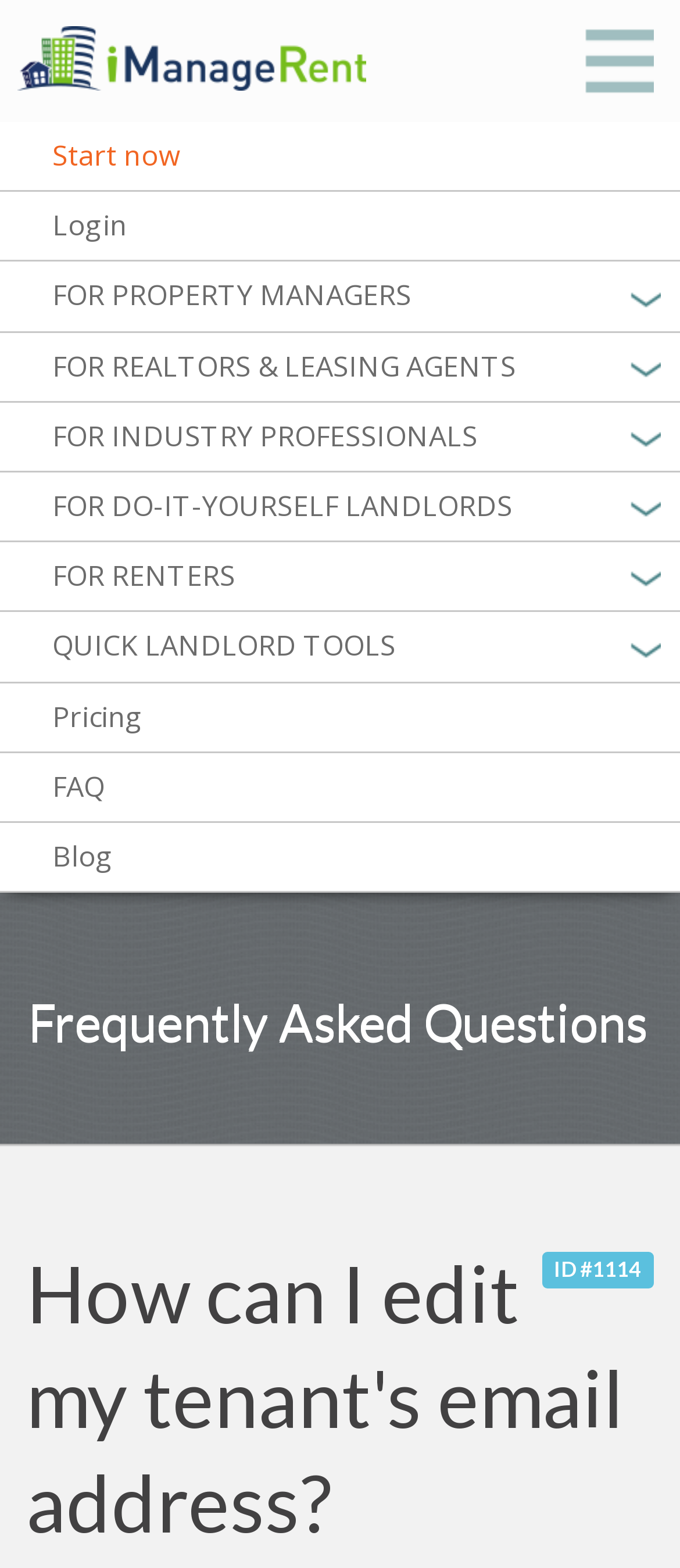How many types of users are supported by the website? Based on the image, give a response in one word or a short phrase.

5